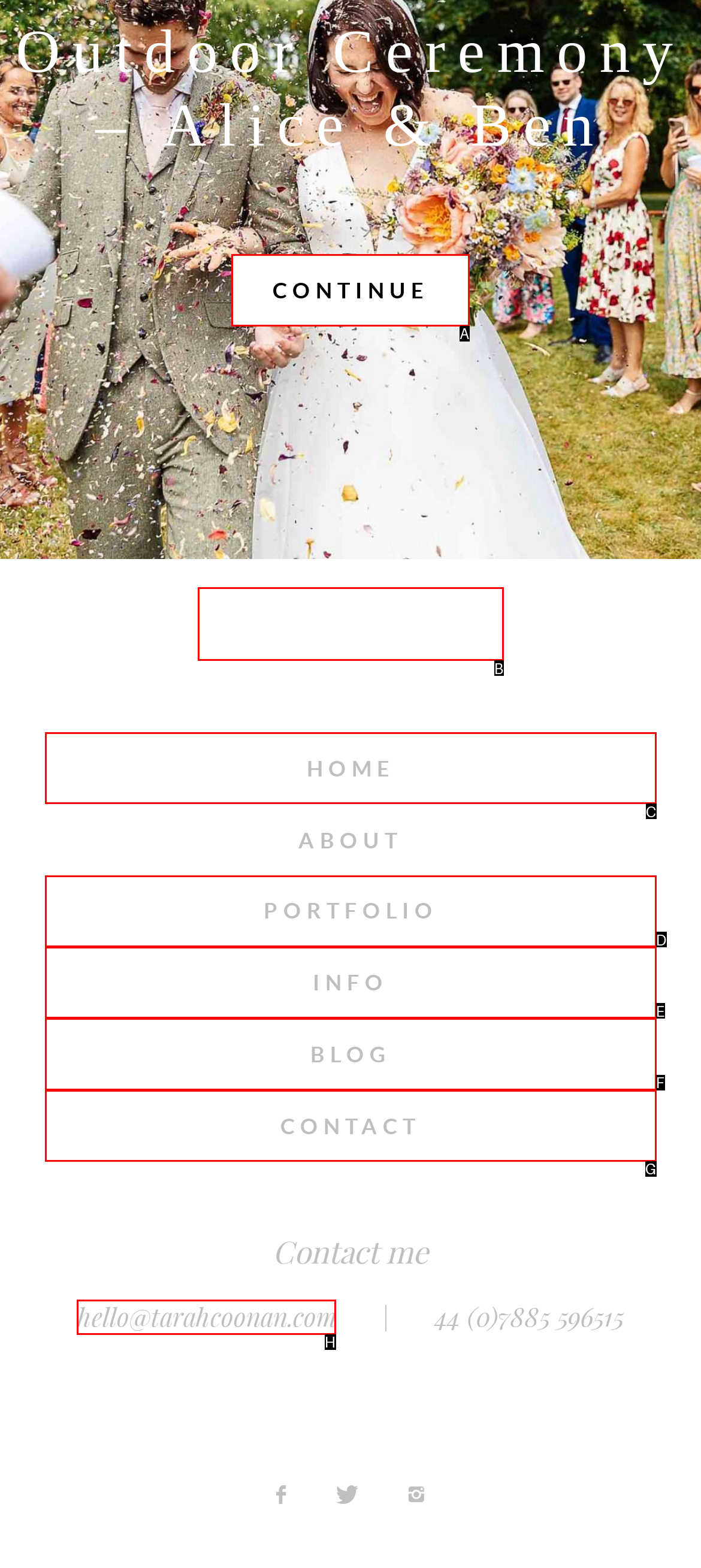Based on the choices marked in the screenshot, which letter represents the correct UI element to perform the task: contact through email?

H